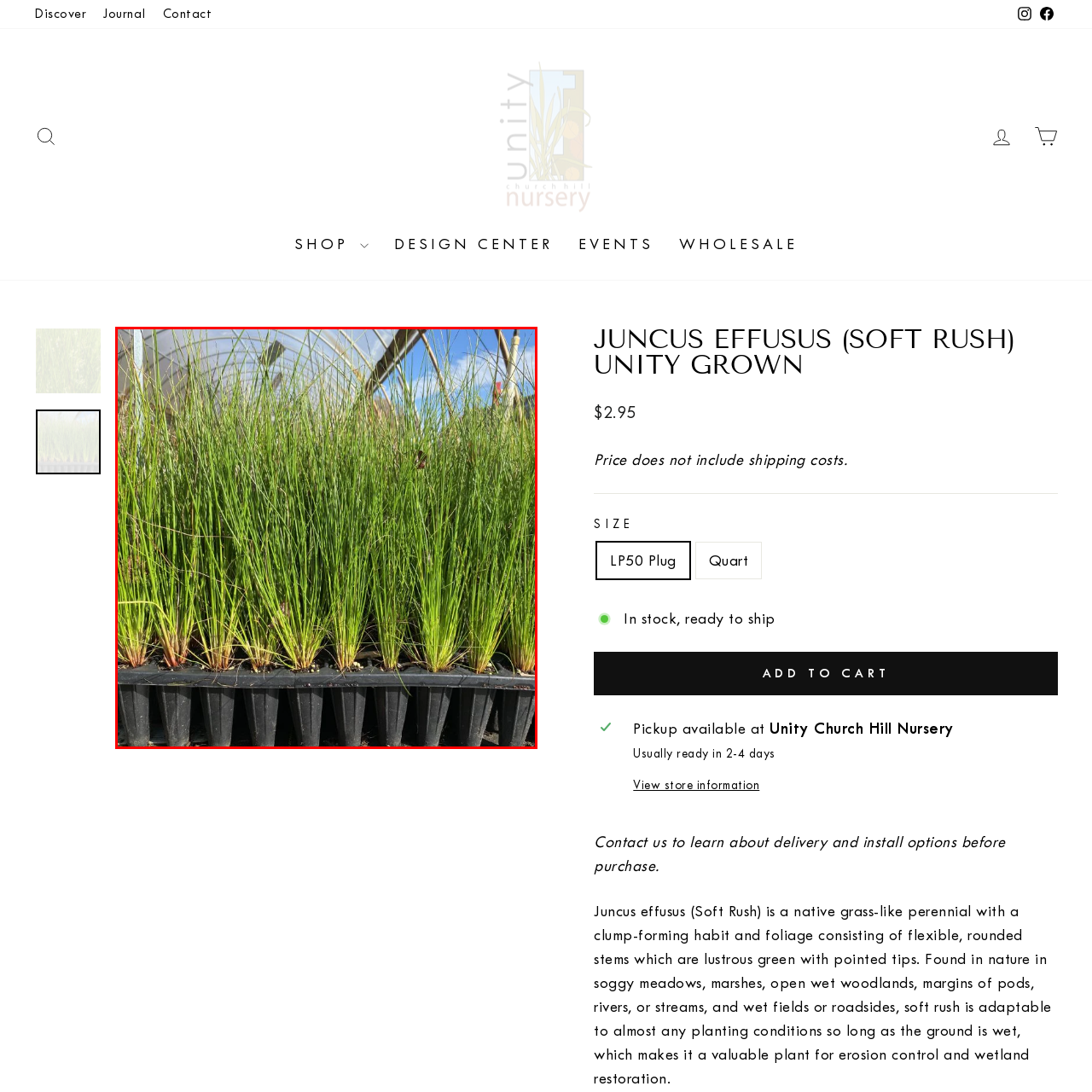Offer a detailed explanation of the image encased within the red boundary.

The image showcases a vibrant display of Juncus effusus, commonly known as Soft Rush, cultivated in a nursery setting. This perennial plant is characterized by its tall, slender, and flexible stems, which exhibit a lush green hue with pointed tips. The plants are arranged neatly in a tray, highlighting their clump-forming habit. With an ideal planting environment in mind, Soft Rush thrives in wet conditions such as meadows, marshes, and along water bodies, making it an excellent choice for erosion control and wetland restoration projects. The nursery's meticulous growing conditions suggest that these plants are ready for customers looking to enhance their landscapes with native flora. The image captures the sunny atmosphere under a greenhouse, emphasizing the healthy growth of these stunning plants.